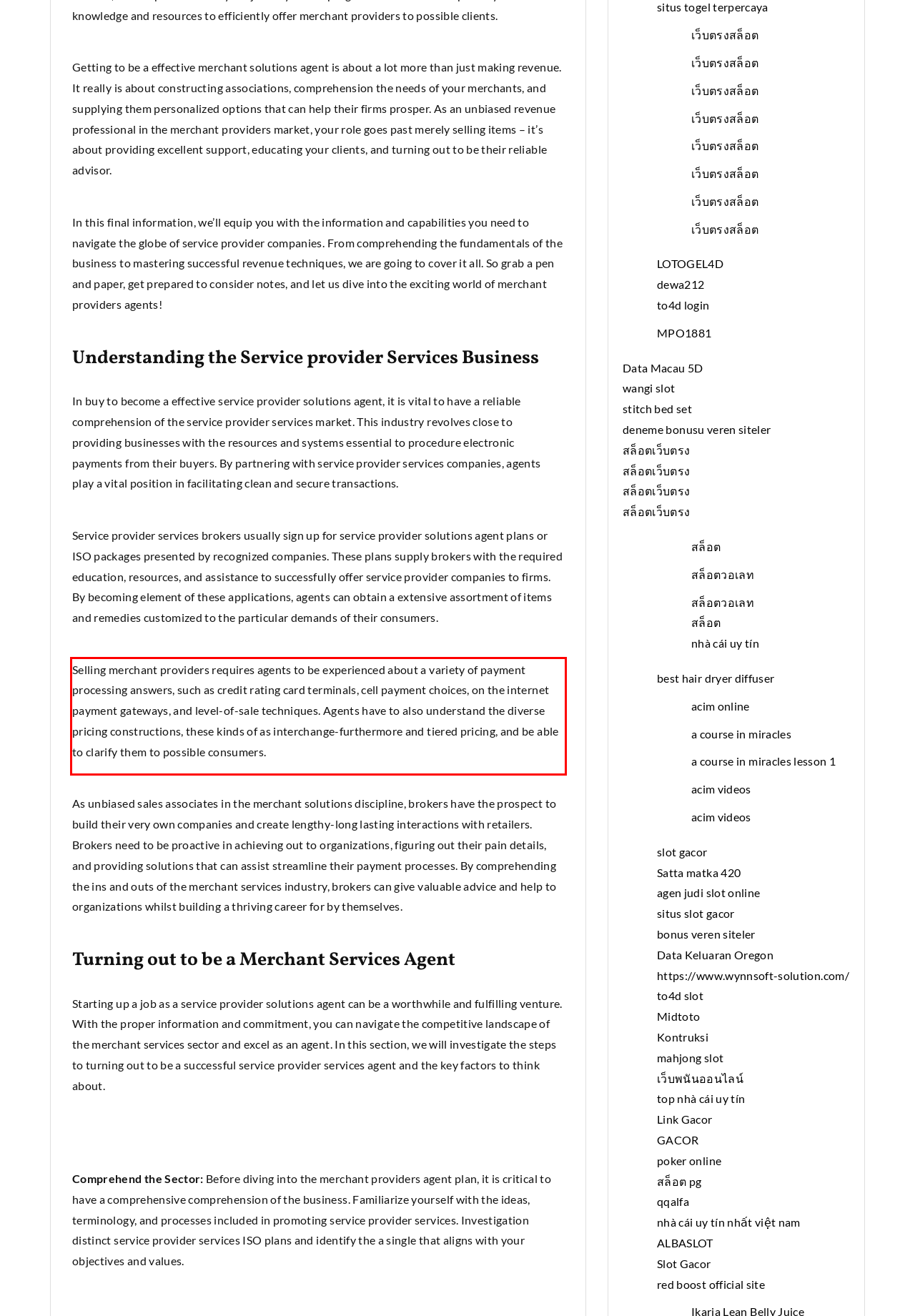Review the webpage screenshot provided, and perform OCR to extract the text from the red bounding box.

Selling merchant providers requires agents to be experienced about a variety of payment processing answers, such as credit rating card terminals, cell payment choices, on the internet payment gateways, and level-of-sale techniques. Agents have to also understand the diverse pricing constructions, these kinds of as interchange-furthermore and tiered pricing, and be able to clarify them to possible consumers.